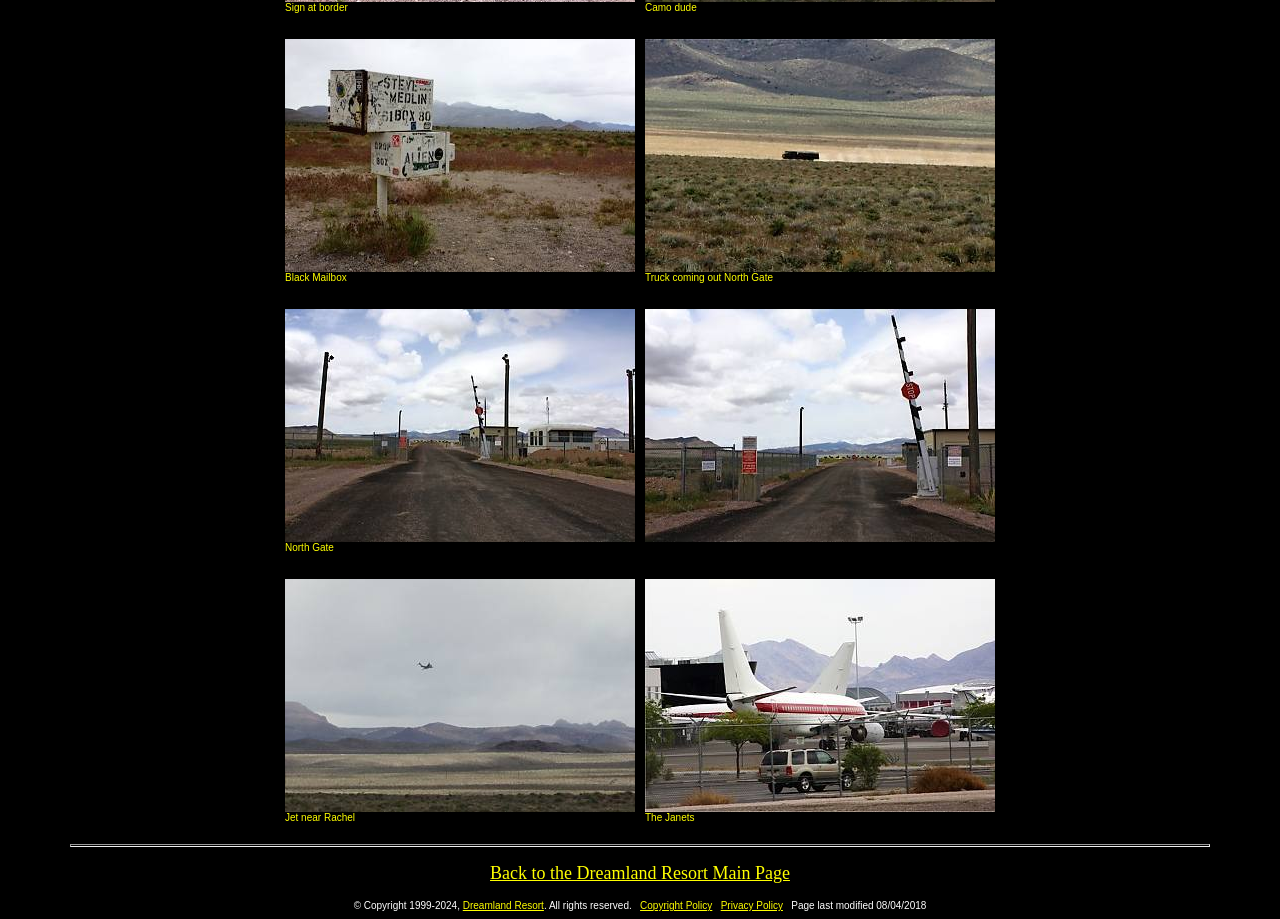Could you find the bounding box coordinates of the clickable area to complete this instruction: "Go back to the Dreamland Resort Main Page"?

[0.383, 0.939, 0.617, 0.961]